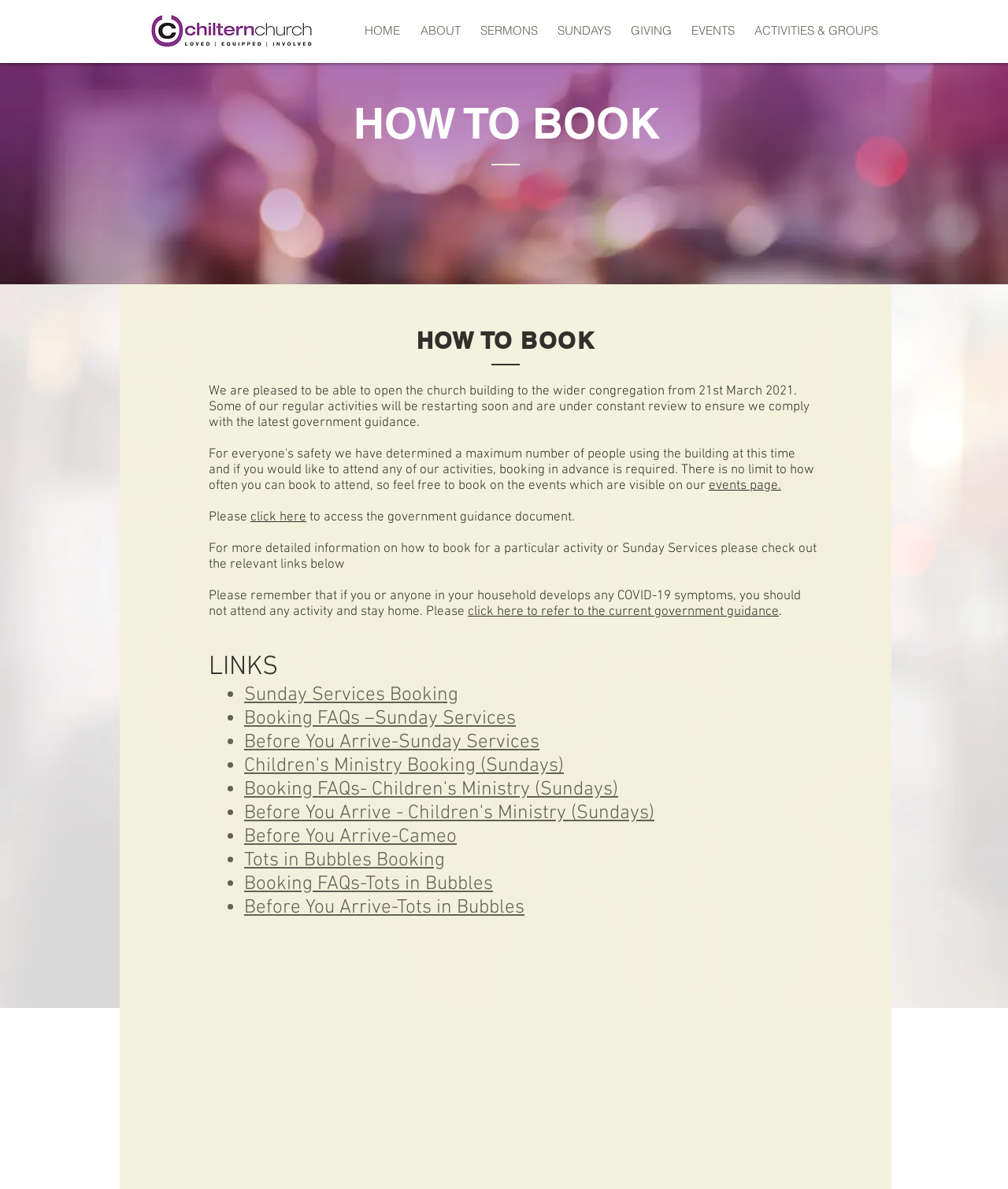Using the format (top-left x, top-left y, bottom-right x, bottom-right y), and given the element description, identify the bounding box coordinates within the screenshot: Booking FAQs –Sunday Services

[0.242, 0.595, 0.512, 0.615]